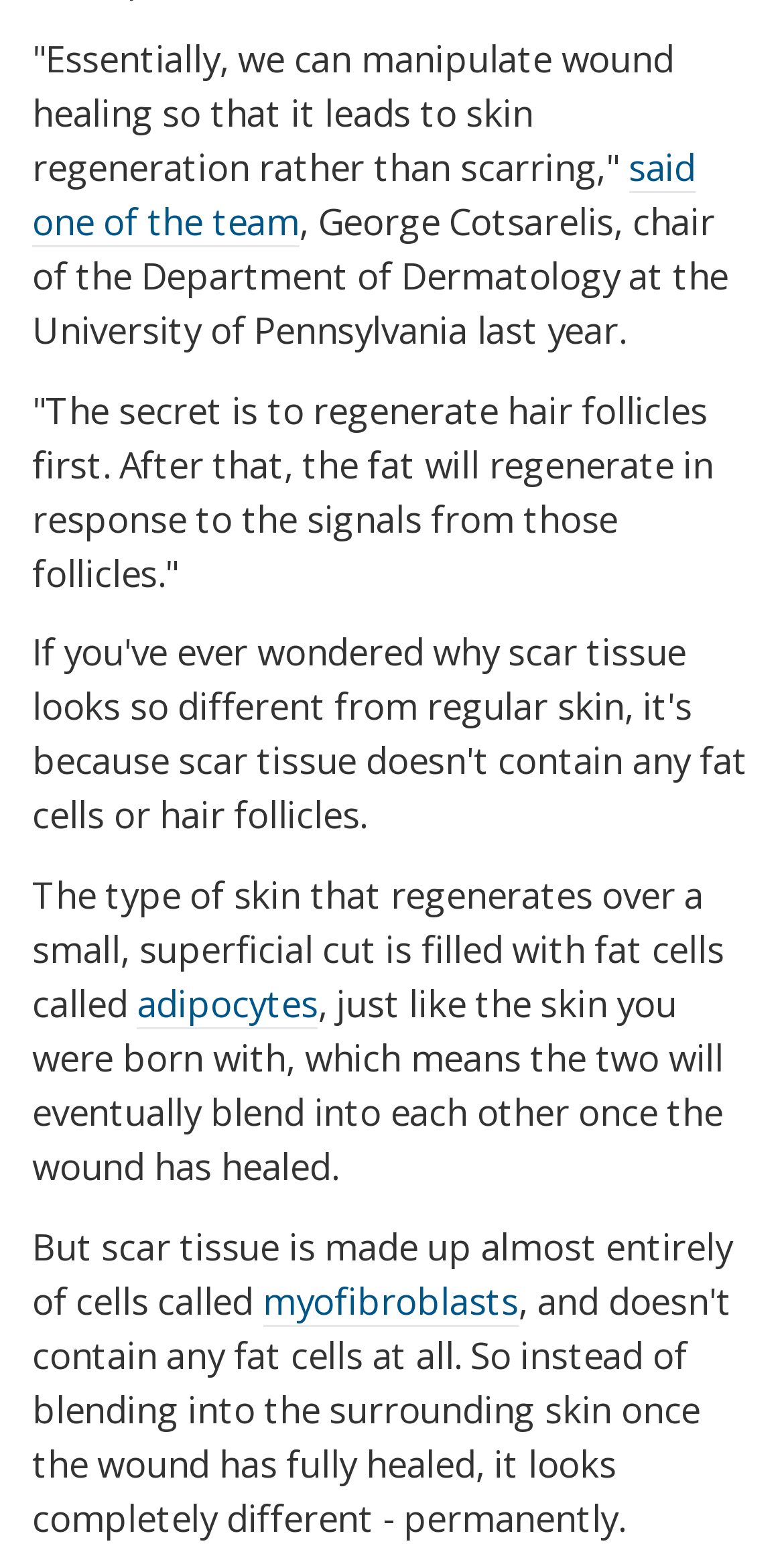What is the difference between skin that regenerates over a small cut and scar tissue?
Using the image as a reference, answer with just one word or a short phrase.

Fat cells vs myofibroblasts